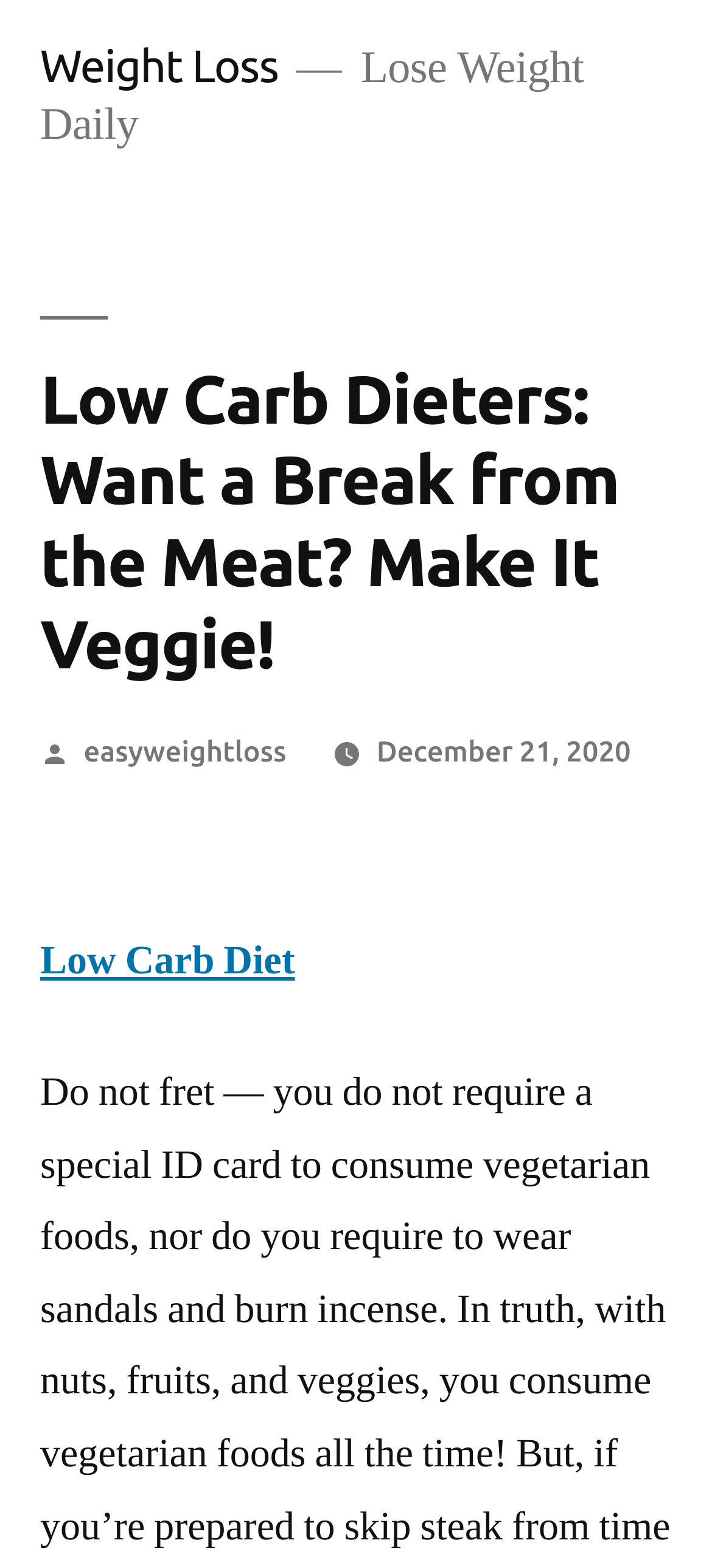What is the category of the article?
Look at the image and answer with only one word or phrase.

Weight Loss